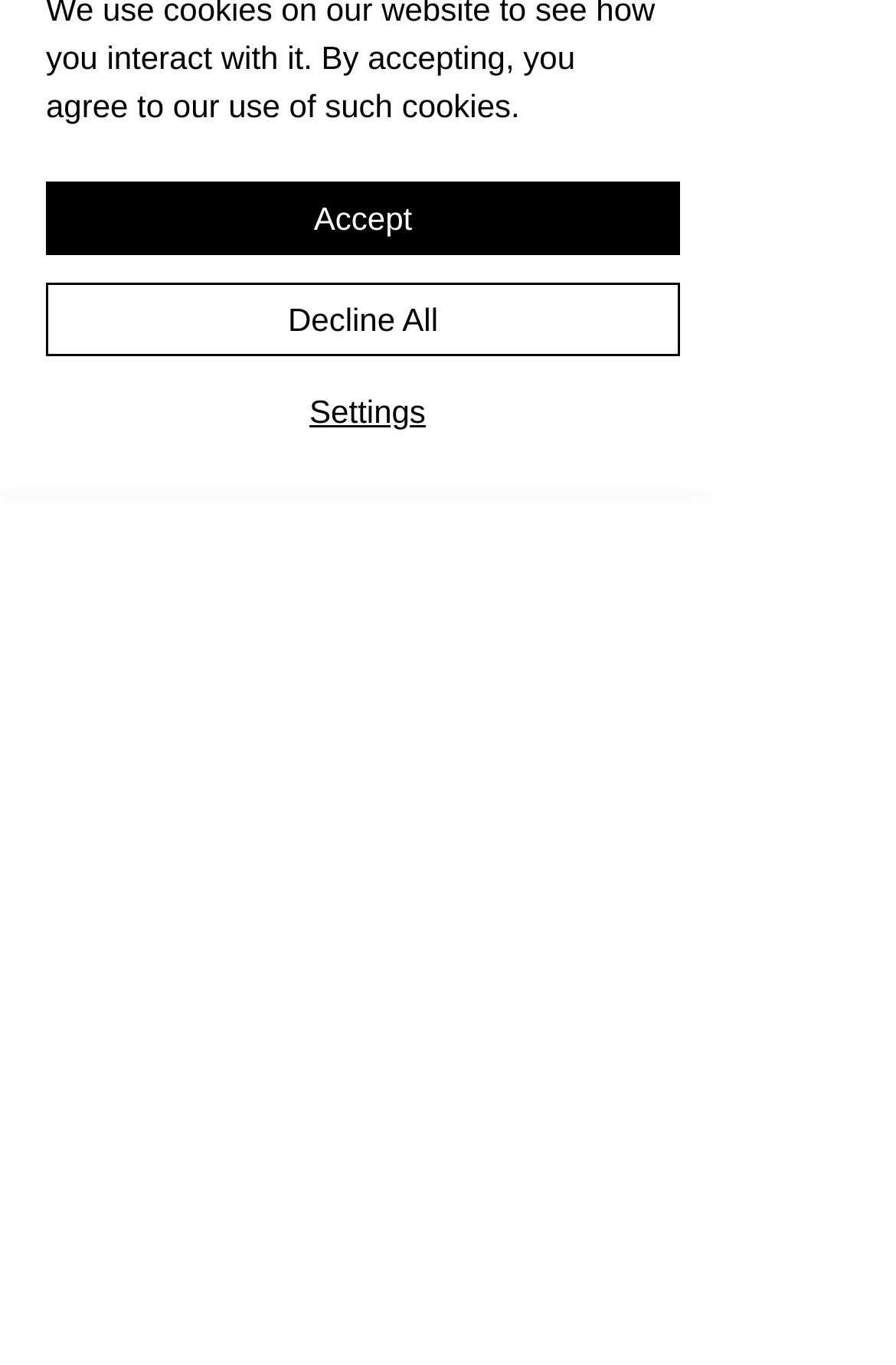Using the provided element description "Decline All", determine the bounding box coordinates of the UI element.

[0.051, 0.207, 0.759, 0.261]